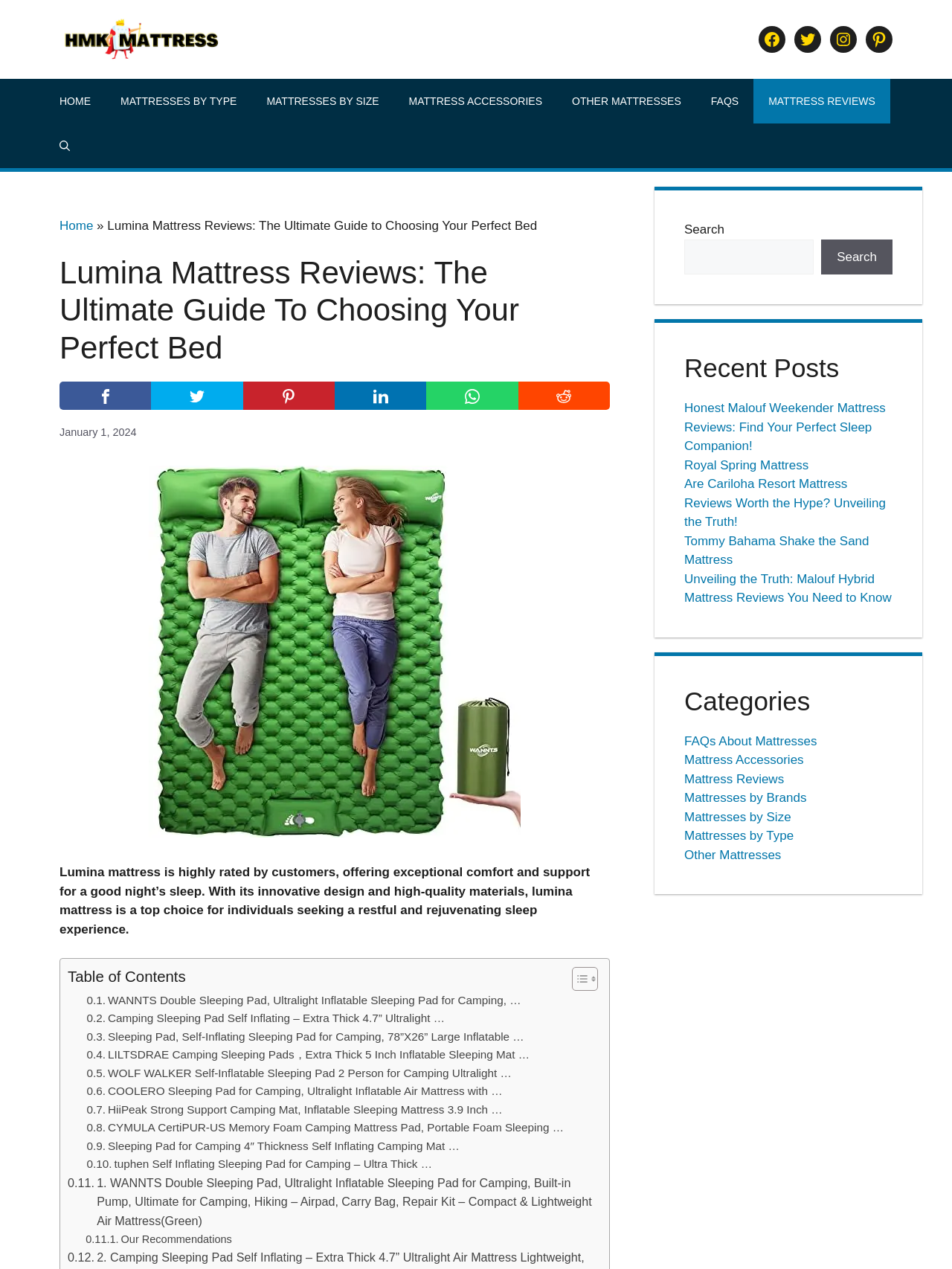Determine the coordinates of the bounding box for the clickable area needed to execute this instruction: "Check the 'Recent Posts' section".

[0.719, 0.278, 0.938, 0.302]